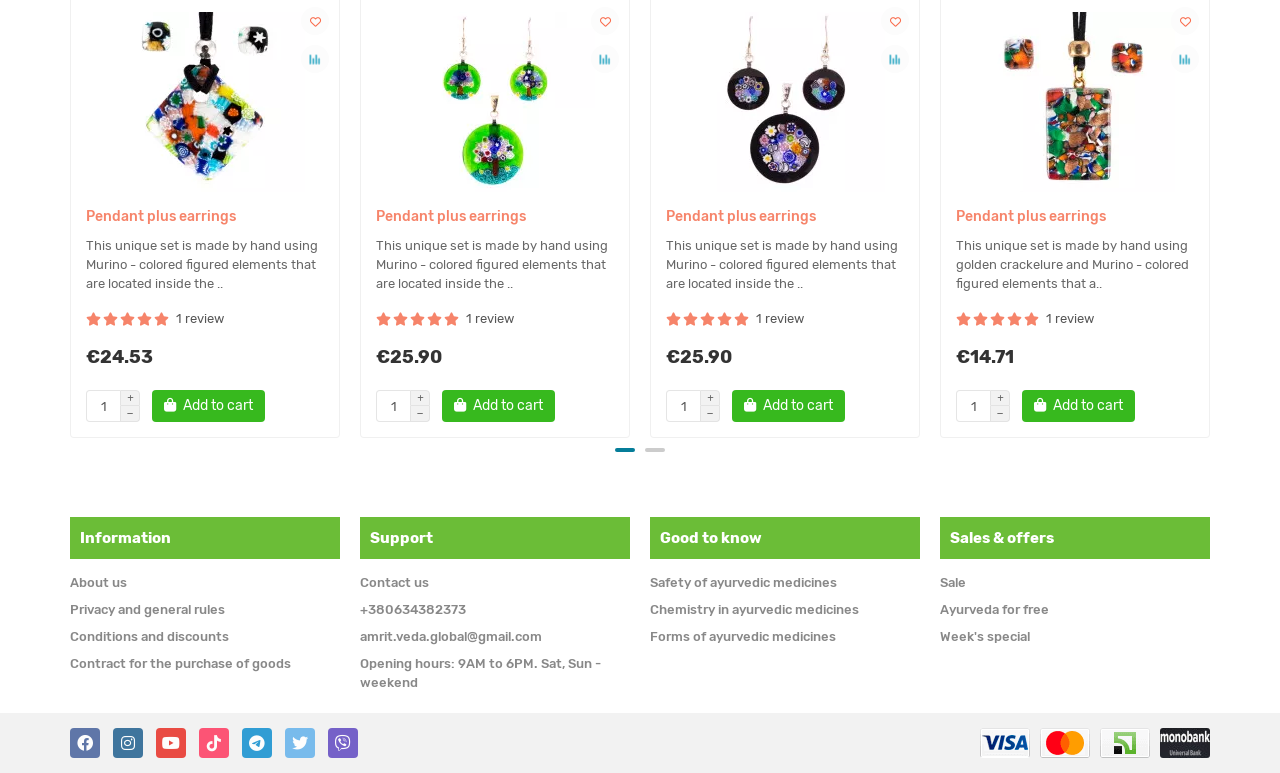How many reviews does the second product have?
Please provide a single word or phrase answer based on the image.

1 review